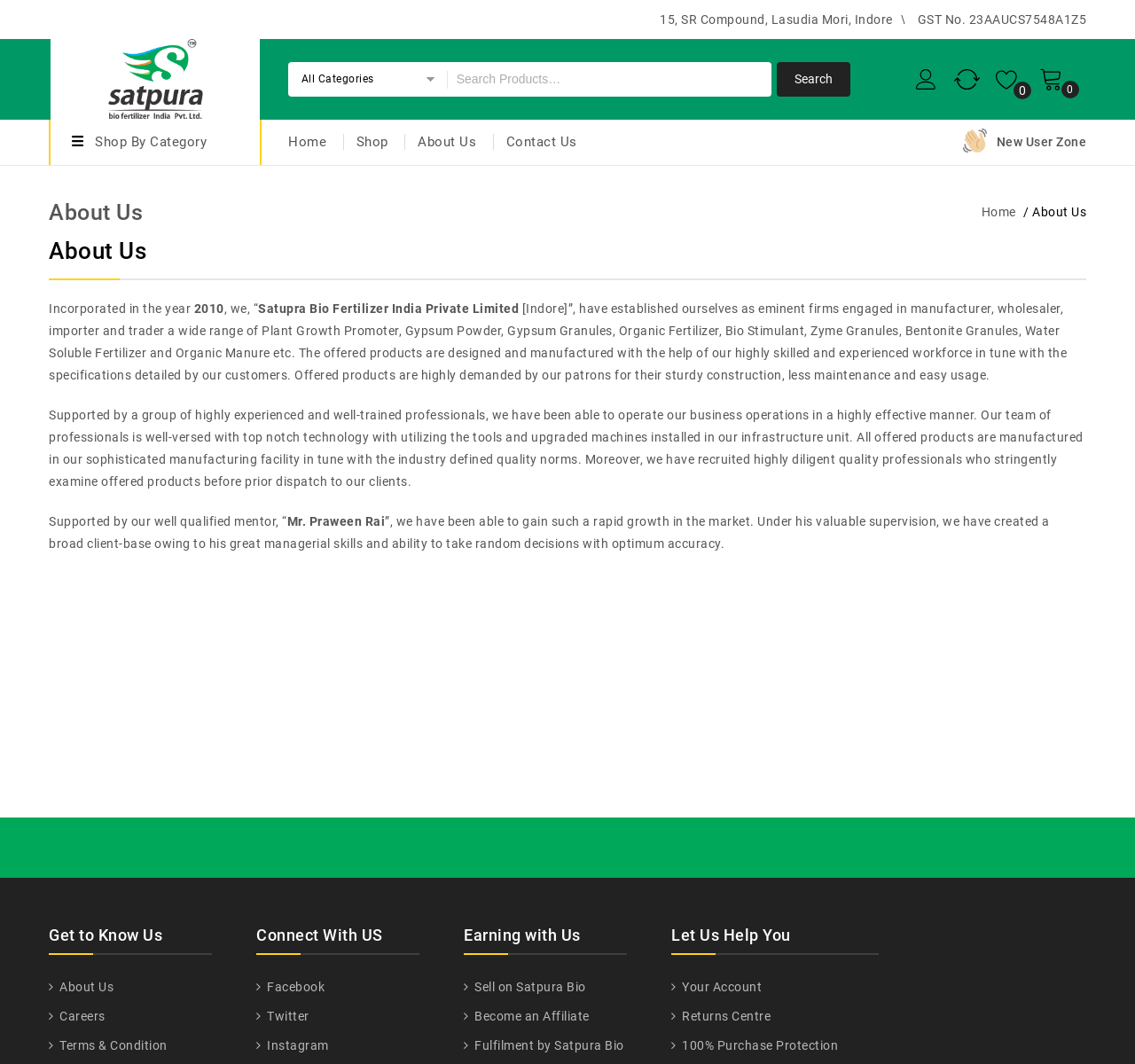Locate the bounding box coordinates of the segment that needs to be clicked to meet this instruction: "Search for products".

[0.394, 0.058, 0.679, 0.091]